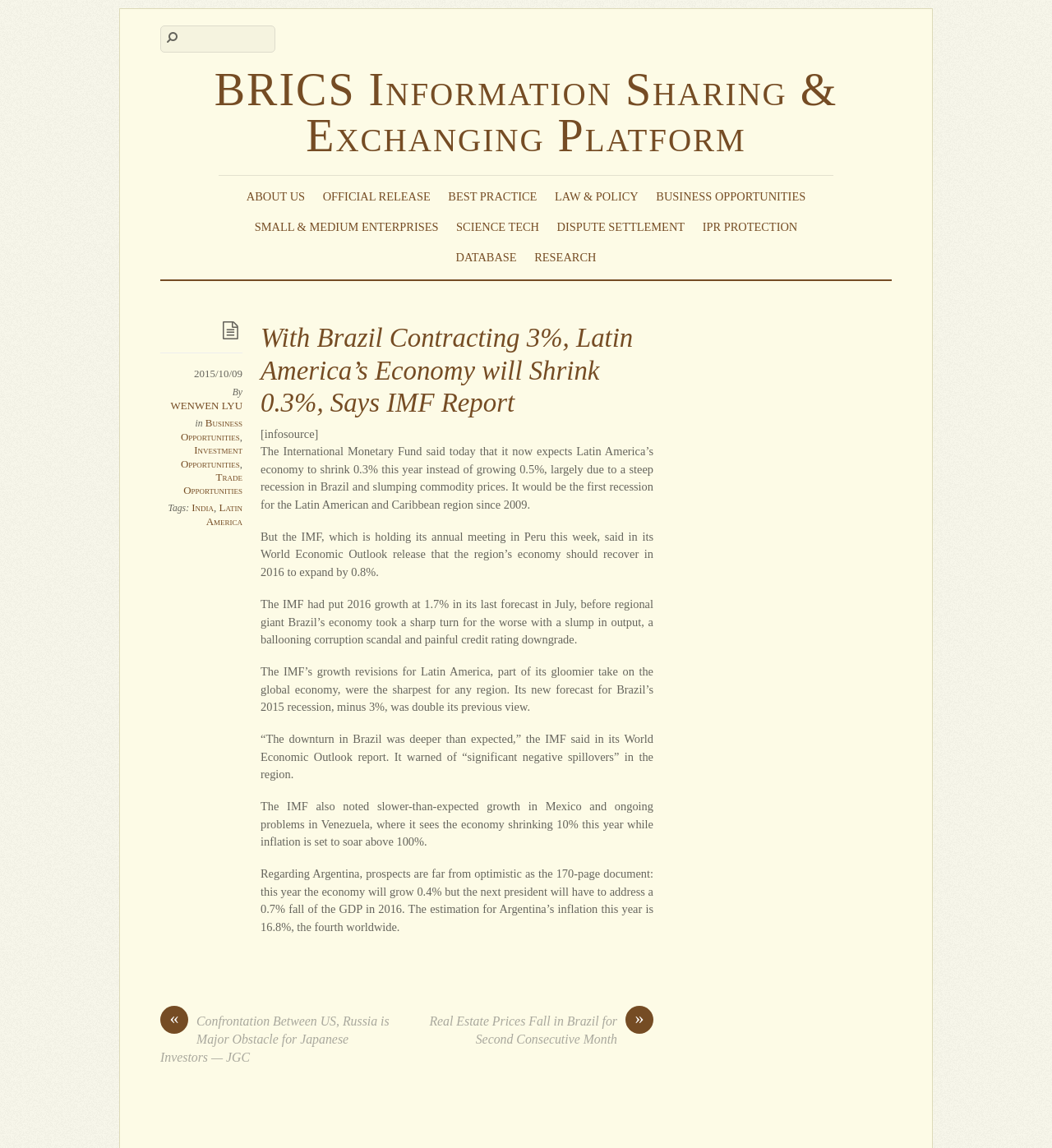Please provide the bounding box coordinates for the element that needs to be clicked to perform the following instruction: "Learn about Business Opportunities". The coordinates should be given as four float numbers between 0 and 1, i.e., [left, top, right, bottom].

[0.172, 0.363, 0.23, 0.386]